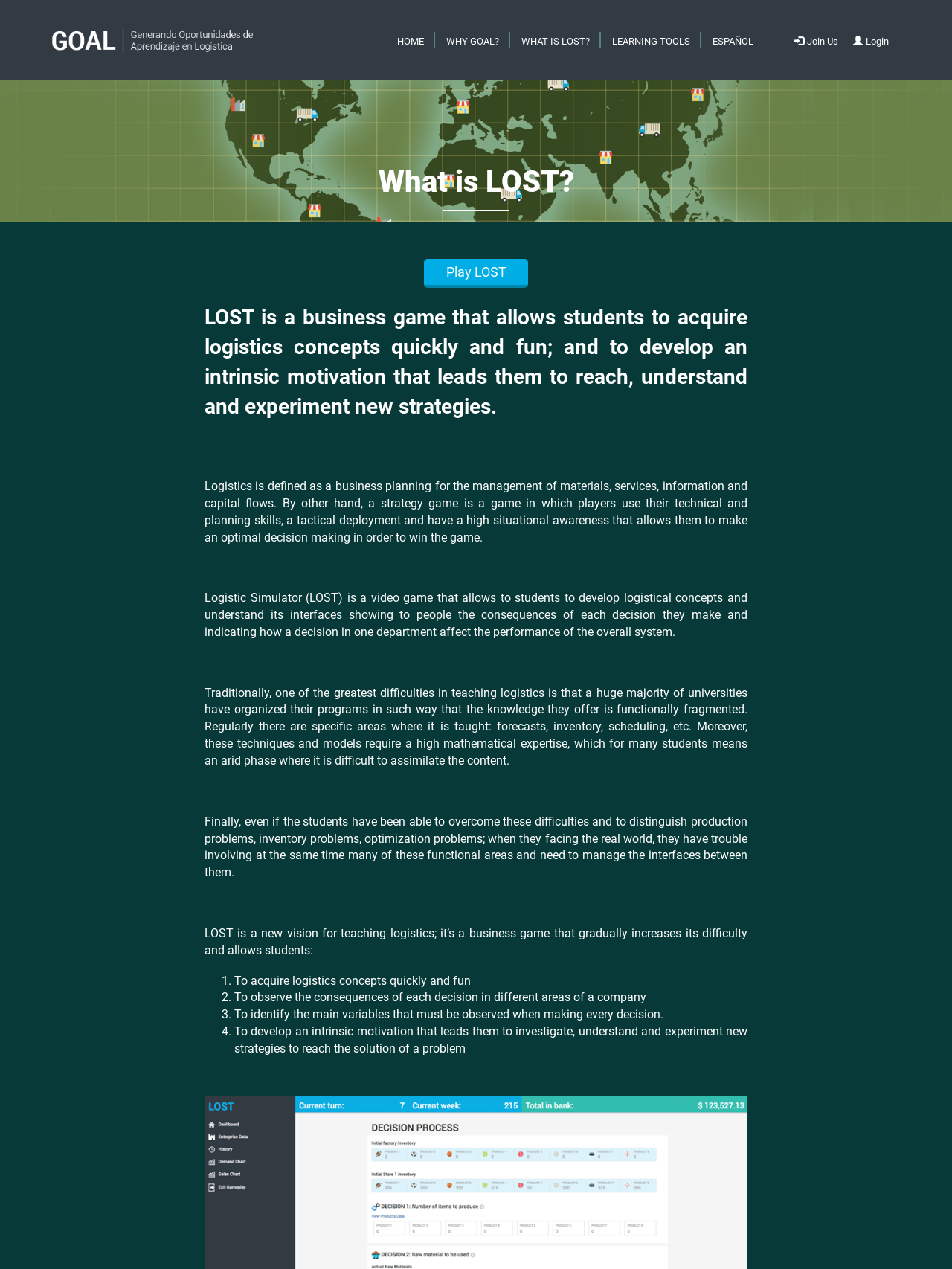Determine the bounding box for the described HTML element: "What is LOST?". Ensure the coordinates are four float numbers between 0 and 1 in the format [left, top, right, bottom].

[0.536, 0.016, 0.631, 0.047]